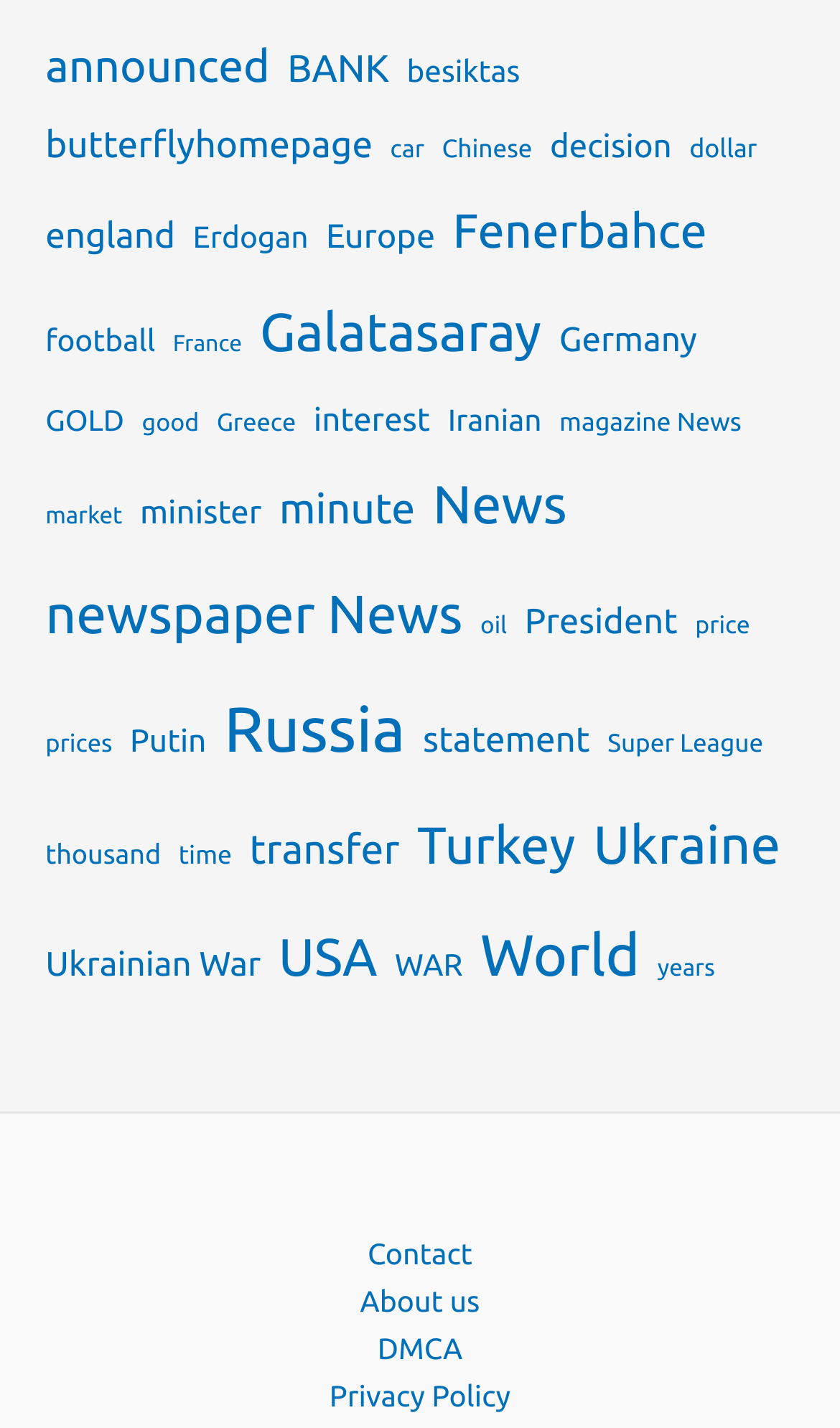Please identify the bounding box coordinates of the clickable element to fulfill the following instruction: "View the current events". The coordinates should be four float numbers between 0 and 1, i.e., [left, top, right, bottom].

None